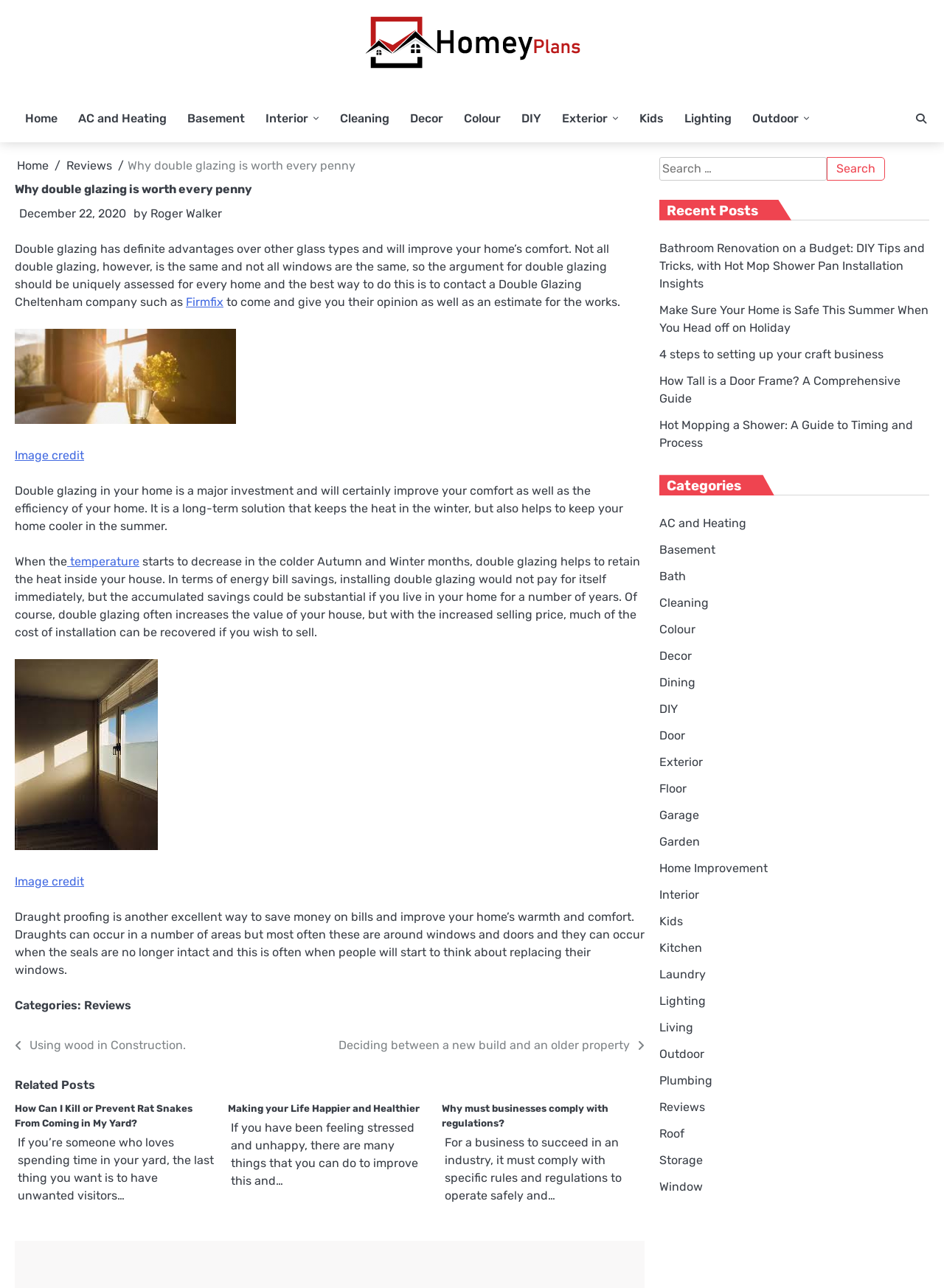Describe all visible elements and their arrangement on the webpage.

This webpage is about the benefits of double glazing and its importance in home comfort and energy efficiency. At the top, there is a navigation bar with links to various sections of the website, including "Home", "AC and Heating", "Basement", and more. Below the navigation bar, there is a header section with a link to "Homey Plans" and an image with the same name.

The main content of the webpage is an article about double glazing, which starts with a heading "Why double glazing is worth every penny". The article discusses the advantages of double glazing, including improved home comfort and energy efficiency. It also mentions that not all double glazing is the same and that it's essential to assess the best option for each home.

The article is divided into several sections, each discussing a different aspect of double glazing. There are links to other relevant articles and websites throughout the text. At the bottom of the article, there is a section with links to related posts, including "How Can I Kill or Prevent Rat Snakes From Coming in My Yard?", "Making your Life Happier and Healthier", and "Why must businesses comply with regulations?".

On the right side of the webpage, there is a complementary section with a search bar, a heading "Recent Posts", and a list of links to recent articles. Below the recent posts, there is a section with links to various categories, including "AC and Heating", "Basement", "Bath", and more.

Overall, the webpage is well-organized and easy to navigate, with a clear focus on providing information about double glazing and related topics.